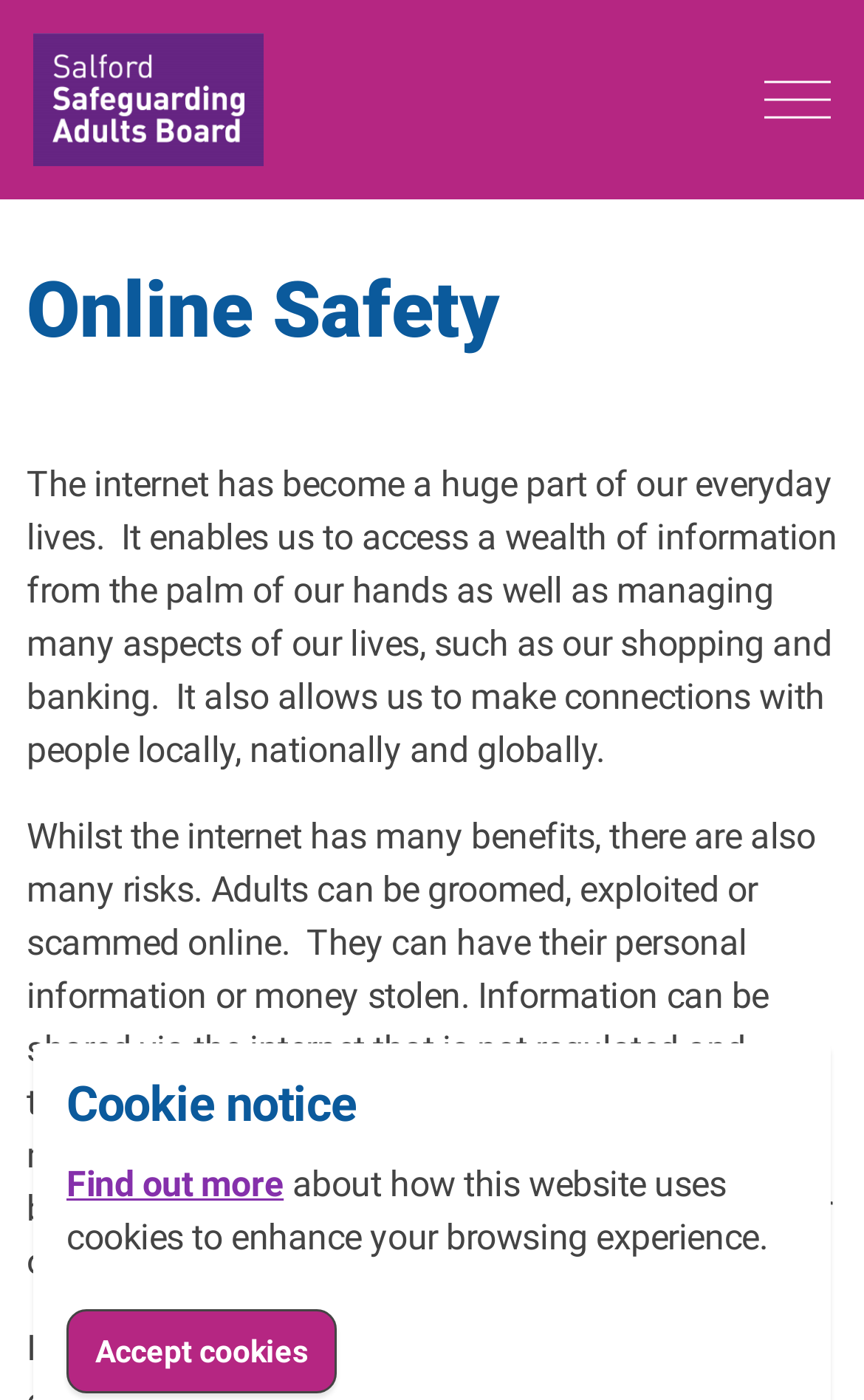What is the logo on the top left corner?
Answer the question with a single word or phrase derived from the image.

Salford Safeguarding Adults Board logo